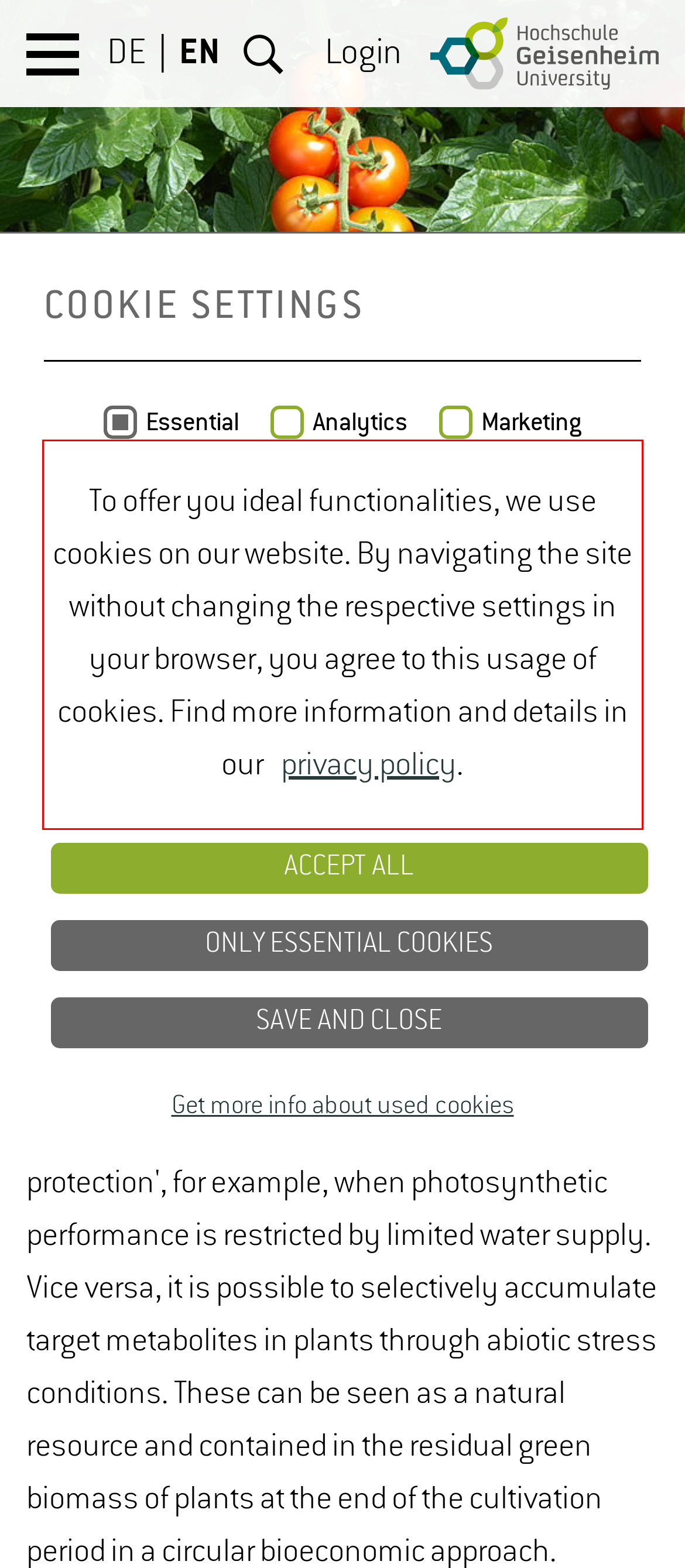Examine the screenshot of the webpage, locate the red bounding box, and generate the text contained within it.

To offer you ideal functionalities, we use cookies on our website. By navigating the site without changing the respective settings in your browser, you agree to this usage of cookies. Find more information and details in our privacy policy.